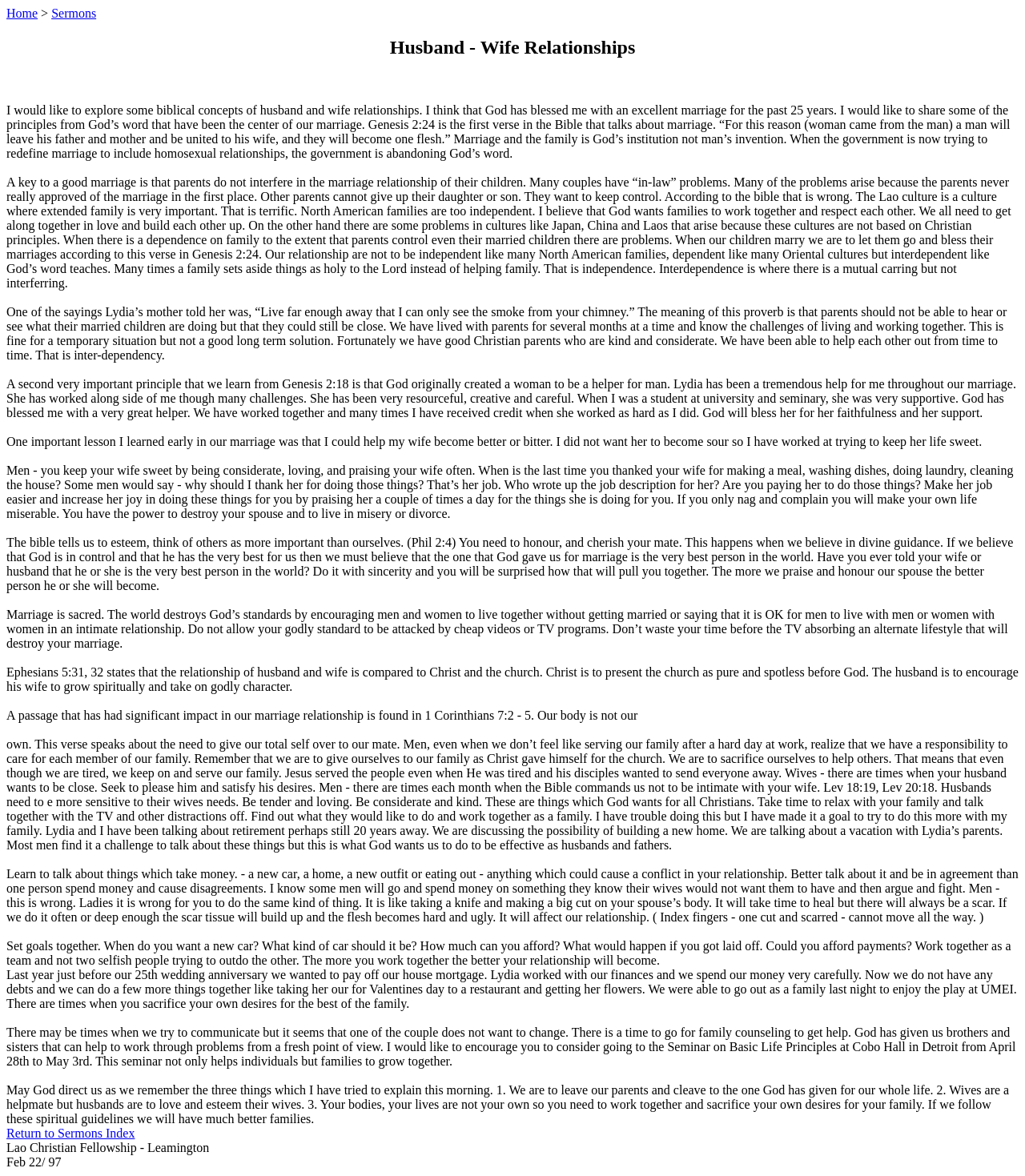Describe the webpage meticulously, covering all significant aspects.

This webpage is about the relationship between a husband and wife according to the Bible. At the top, there is a navigation bar with links to "Home" and "Sermons". Below the navigation bar, there is a heading that reads "Husband - Wife Relationships". 

The main content of the webpage is a sermon or article that discusses biblical concepts of husband and wife relationships. The text is divided into several paragraphs, each discussing a different aspect of marriage according to the Bible. The topics covered include the importance of leaving one's parents and cleaving to one's spouse, the role of wives as helpers, and the need for husbands to love and esteem their wives. 

The article also touches on the importance of communication, mutual respect, and sacrifice in a marriage. It encourages couples to work together, set goals, and make decisions as a team. Additionally, it emphasizes the need for husbands to take care of their wives' needs and to prioritize their relationships.

At the bottom of the page, there are links to "Return to Sermons Index" and a footer with the name "Lao Christian Fellowship - Leamington" and a date "Feb 22/ 97".